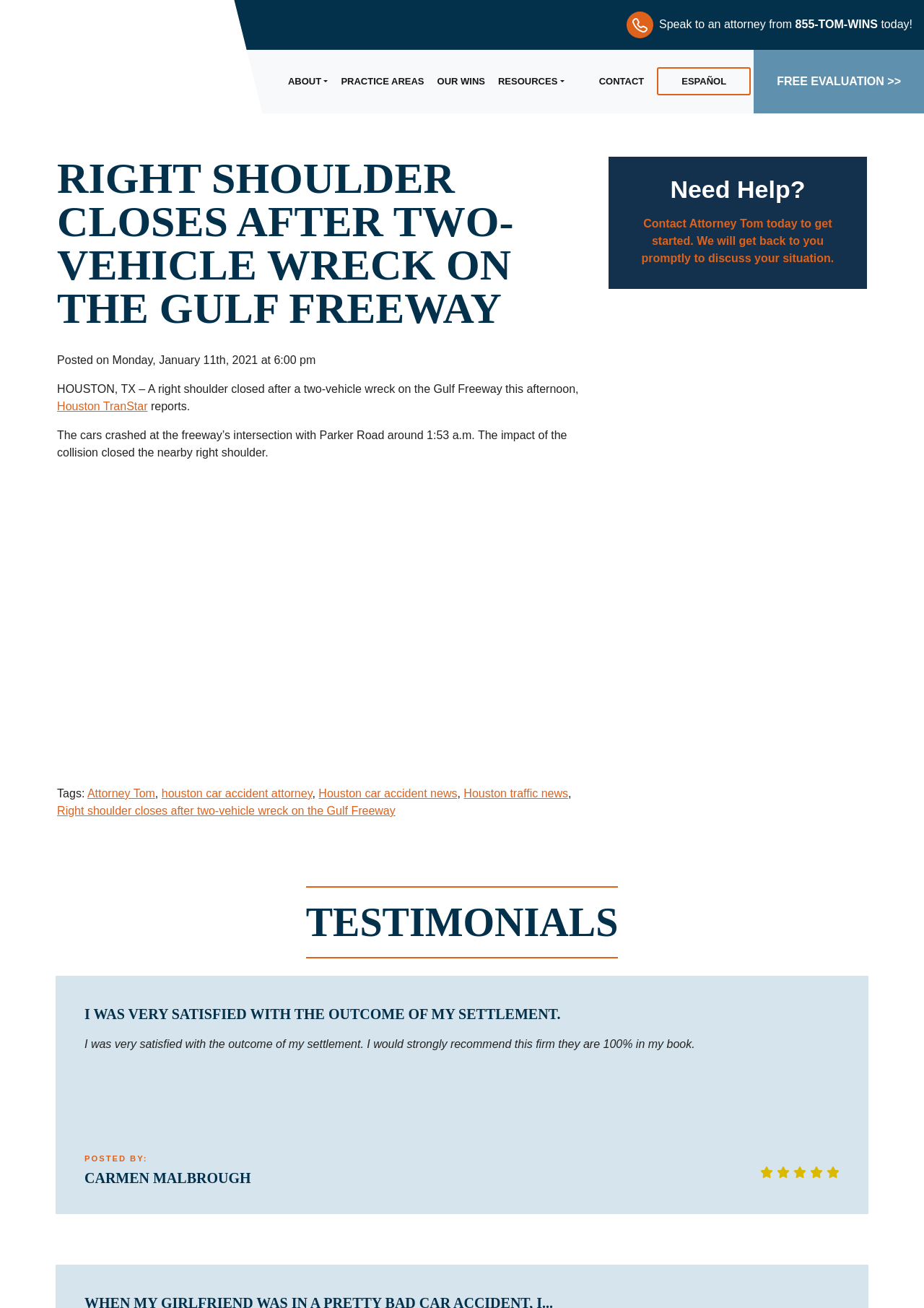Produce an elaborate caption capturing the essence of the webpage.

This webpage appears to be a news article or blog post from Attorney Tom's website. At the top left, there is a logo of Attorney Tom, accompanied by a small image and a call-to-action to speak with an attorney. To the right of the logo, there are several links to different sections of the website, including "ABOUT", "PRACTICE AREAS", "OUR WINS", "RESOURCES", "CONTACT", and "ESPAÑOL".

Below the top navigation, there is a prominent heading that reads "RIGHT SHOULDER CLOSES AFTER TWO-VEHICLE WRECK ON THE GULF FREEWAY". This is followed by a brief summary of the article, which describes a two-vehicle accident on the Gulf Freeway that closed the right shoulder. The article cites Houston TranStar as the source of the report.

The main content of the article is divided into several paragraphs, with links to related topics and tags scattered throughout. There is also an iframe embedded in the page, which may contain additional content or media.

To the right of the main content, there is a section with a heading "Need Help?" and a call-to-action to contact Attorney Tom. Below this, there is a section with testimonials from satisfied clients, including a quote and a heading "I WAS VERY SATISFIED WITH THE OUTCOME OF MY SETTLEMENT." The testimonial is attributed to "CARMEN MALBROUGH" and is accompanied by several small images.

At the very bottom of the page, there is a link to a "FREE EVALUATION" and a call-to-action to contact Attorney Tom.